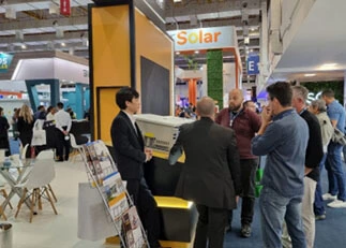Respond to the question with just a single word or phrase: 
What type of individuals are present at the event?

Industry professionals